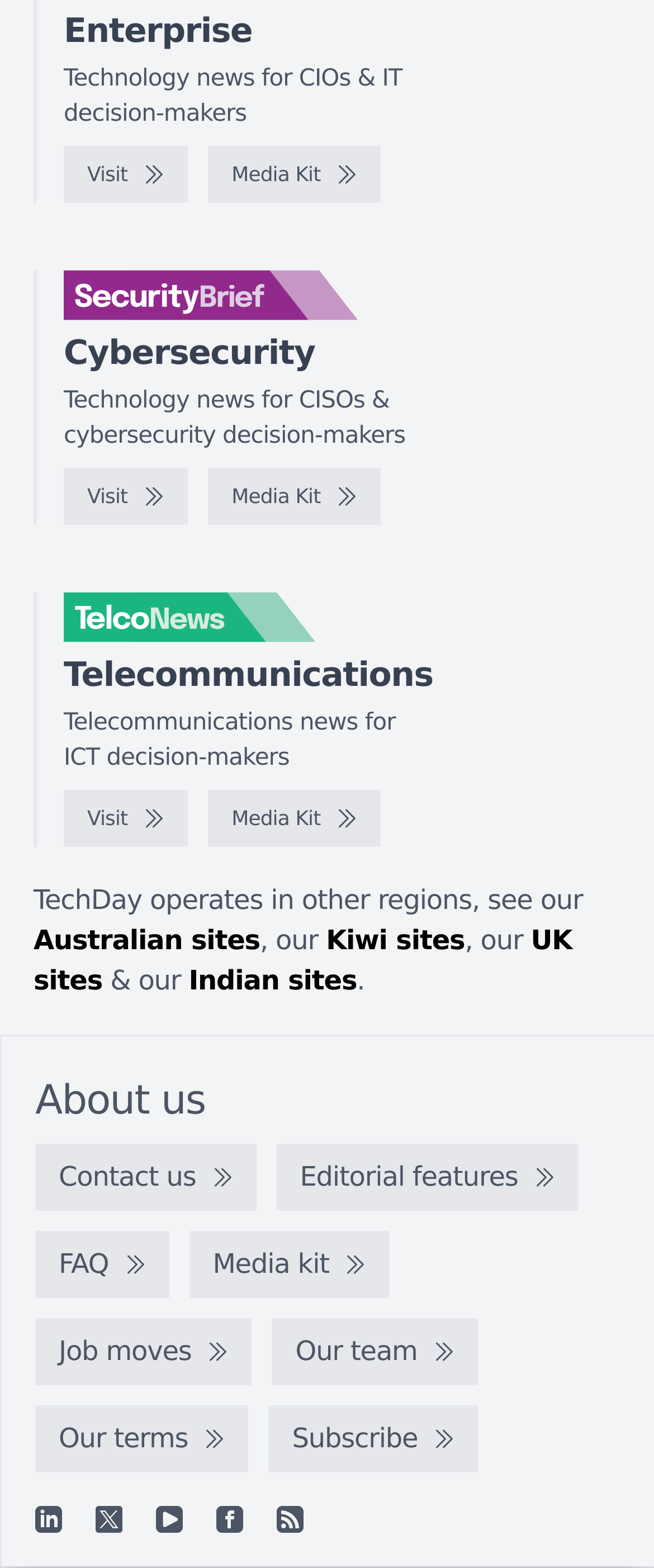Based on what you see in the screenshot, provide a thorough answer to this question: How many regions are mentioned for TechDay operations?

I read the text 'TechDay operates in other regions, see our...' and found links to 'Australian sites', 'Kiwi sites', 'UK sites', and 'Indian sites'. Therefore, TechDay operates in 4 regions.